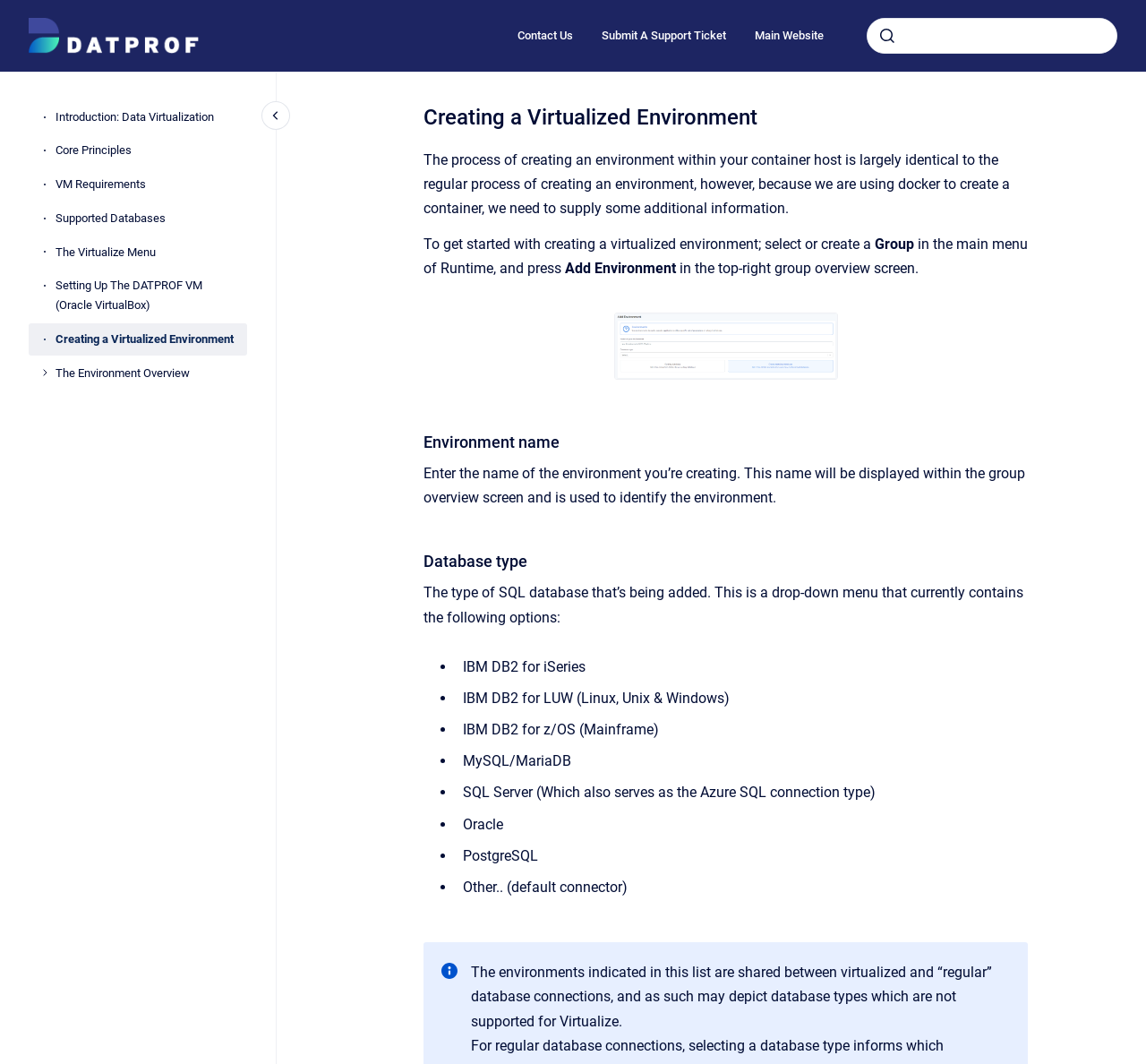Identify the webpage's primary heading and generate its text.

Creating a Virtualized Environment